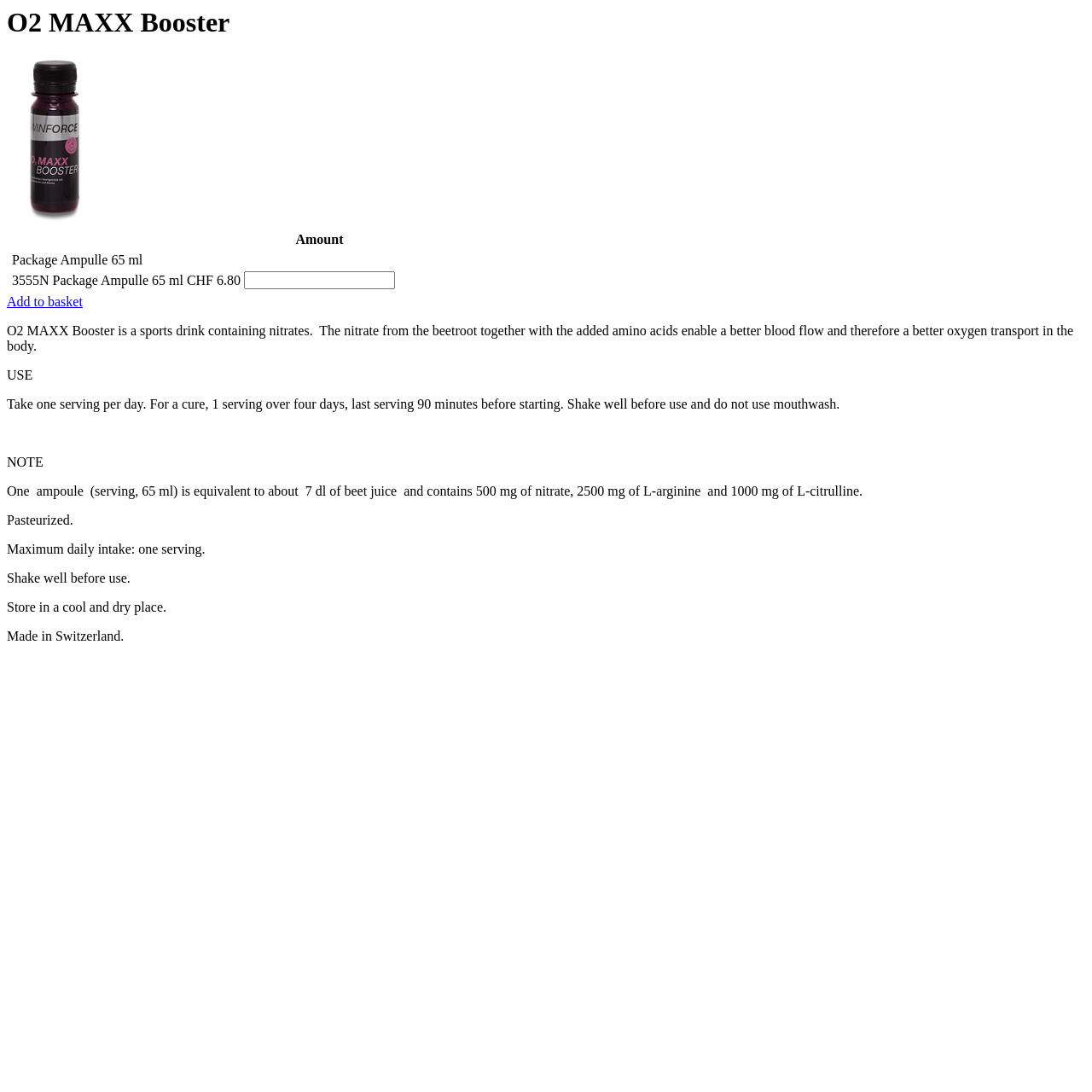What is the country of manufacture?
From the image, respond using a single word or phrase.

Switzerland